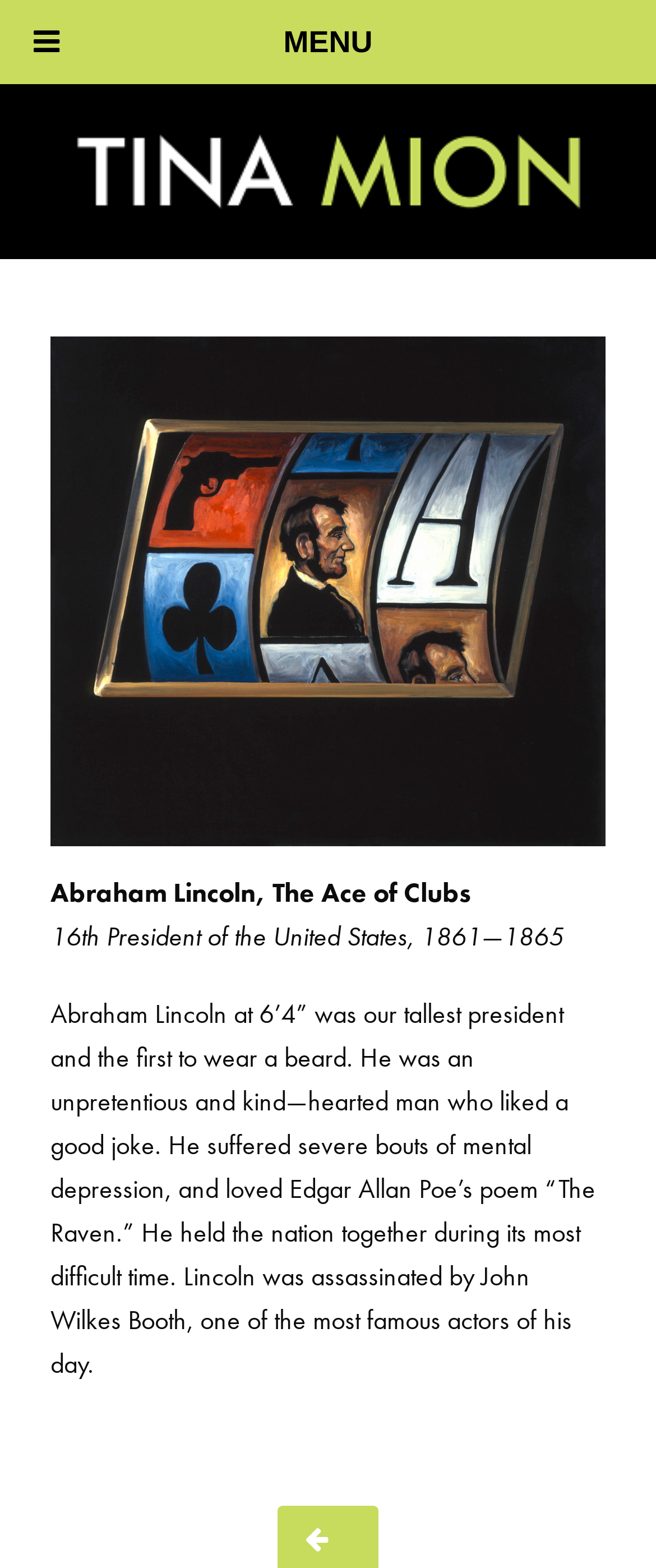Who assassinated Abraham Lincoln?
From the details in the image, answer the question comprehensively.

According to the webpage, it is stated that Lincoln was assassinated by John Wilkes Booth, one of the most famous actors of his day, which implies that John Wilkes Booth was the person who assassinated Abraham Lincoln.